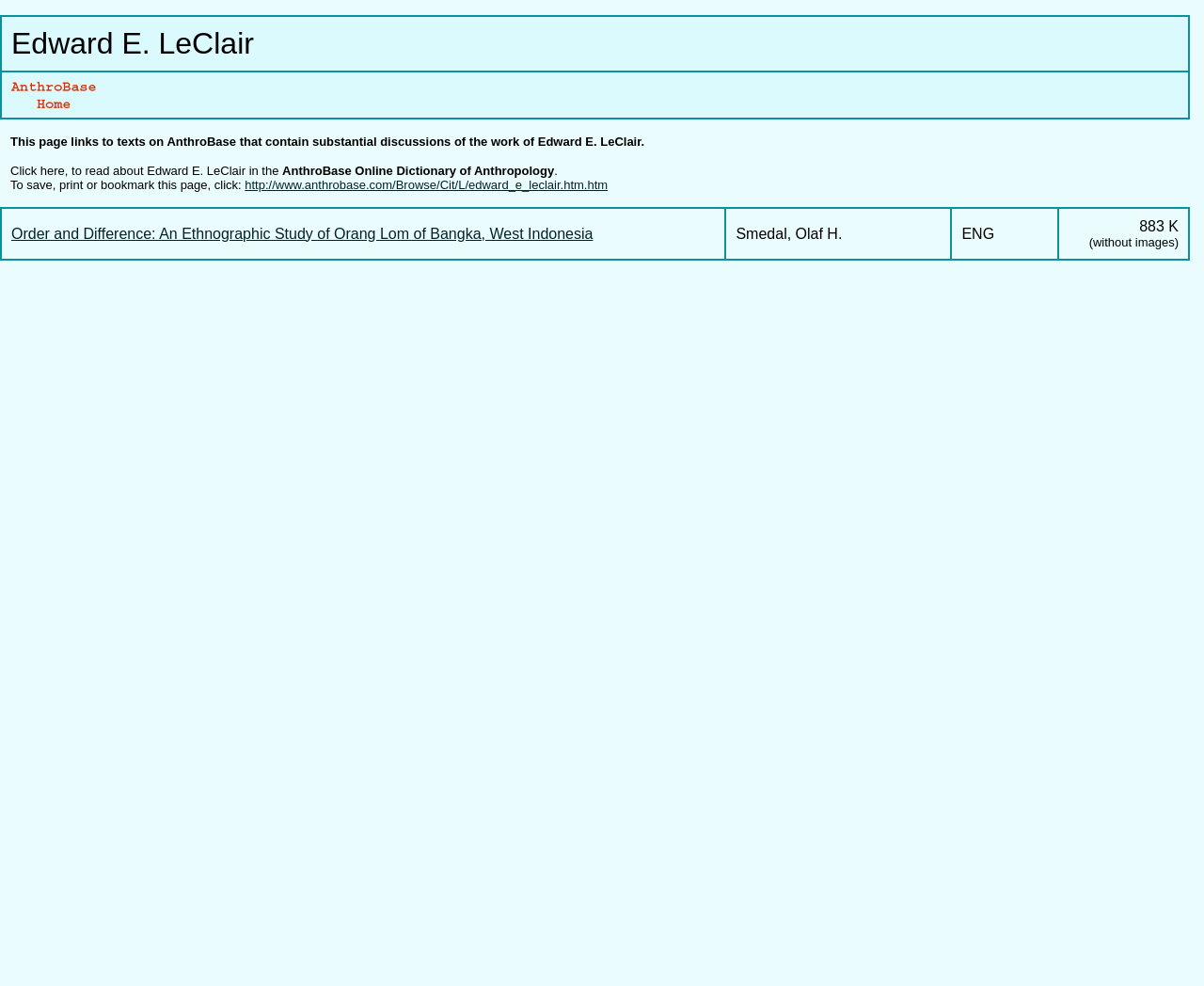How many texts are listed on this page?
Refer to the image and give a detailed answer to the query.

The second table on the page contains at least one row with a text title, author, and language, indicating that there is at least one text listed on this page.